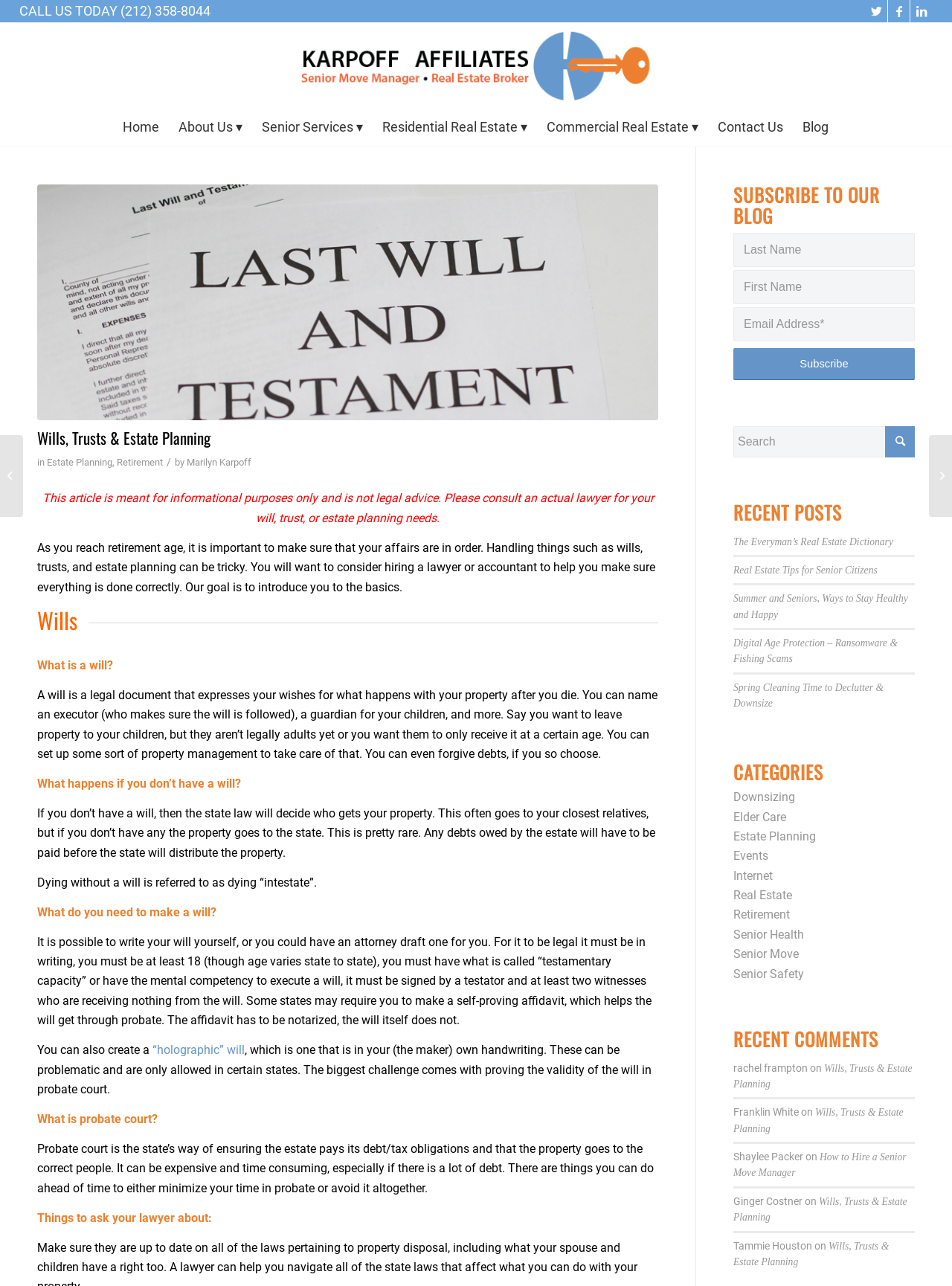Find the bounding box coordinates for the UI element that matches this description: "LinkedIn".

[0.957, 0.0, 0.98, 0.017]